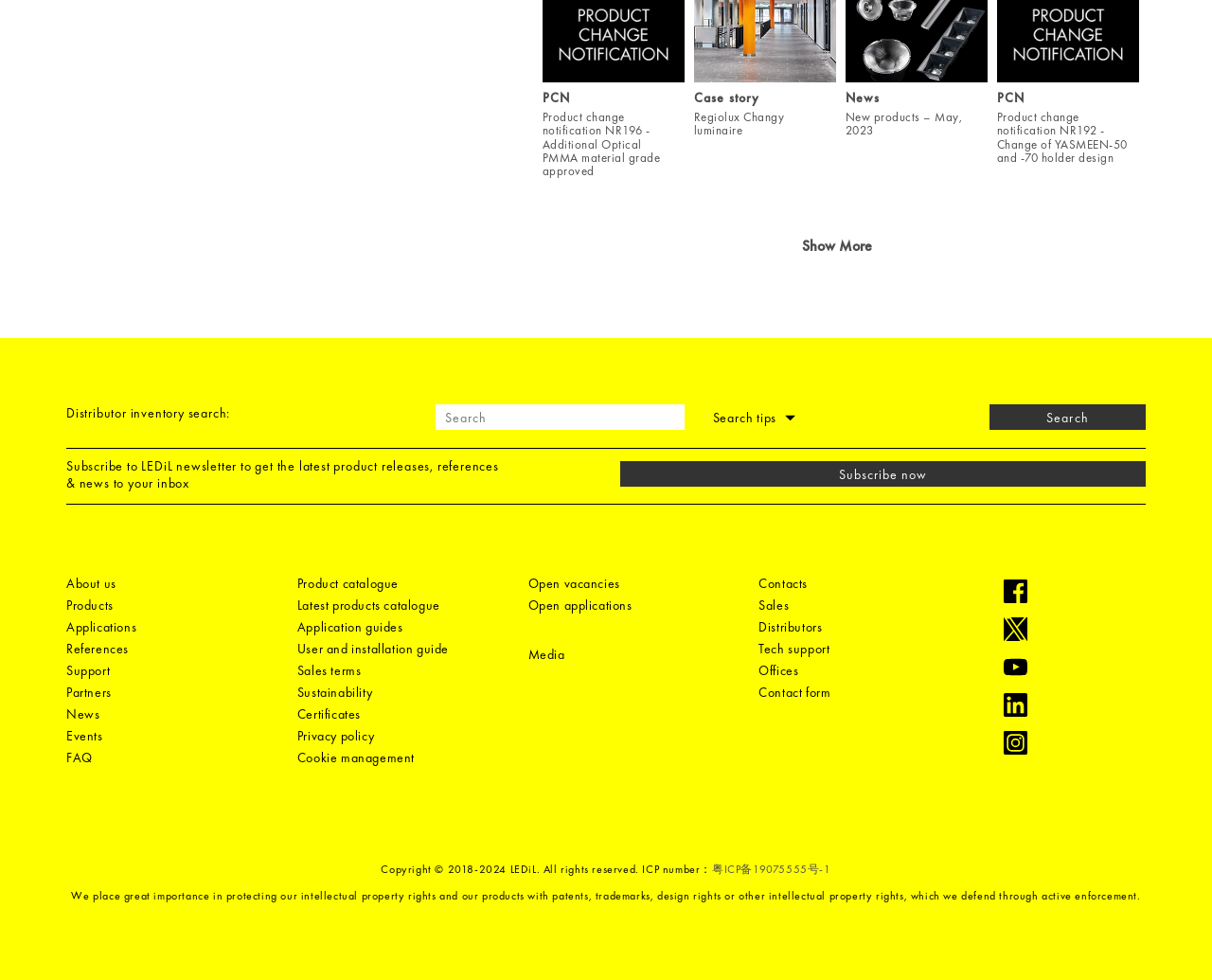Predict the bounding box coordinates of the area that should be clicked to accomplish the following instruction: "Follow on facebook". The bounding box coordinates should consist of four float numbers between 0 and 1, i.e., [left, top, right, bottom].

[0.828, 0.591, 0.848, 0.62]